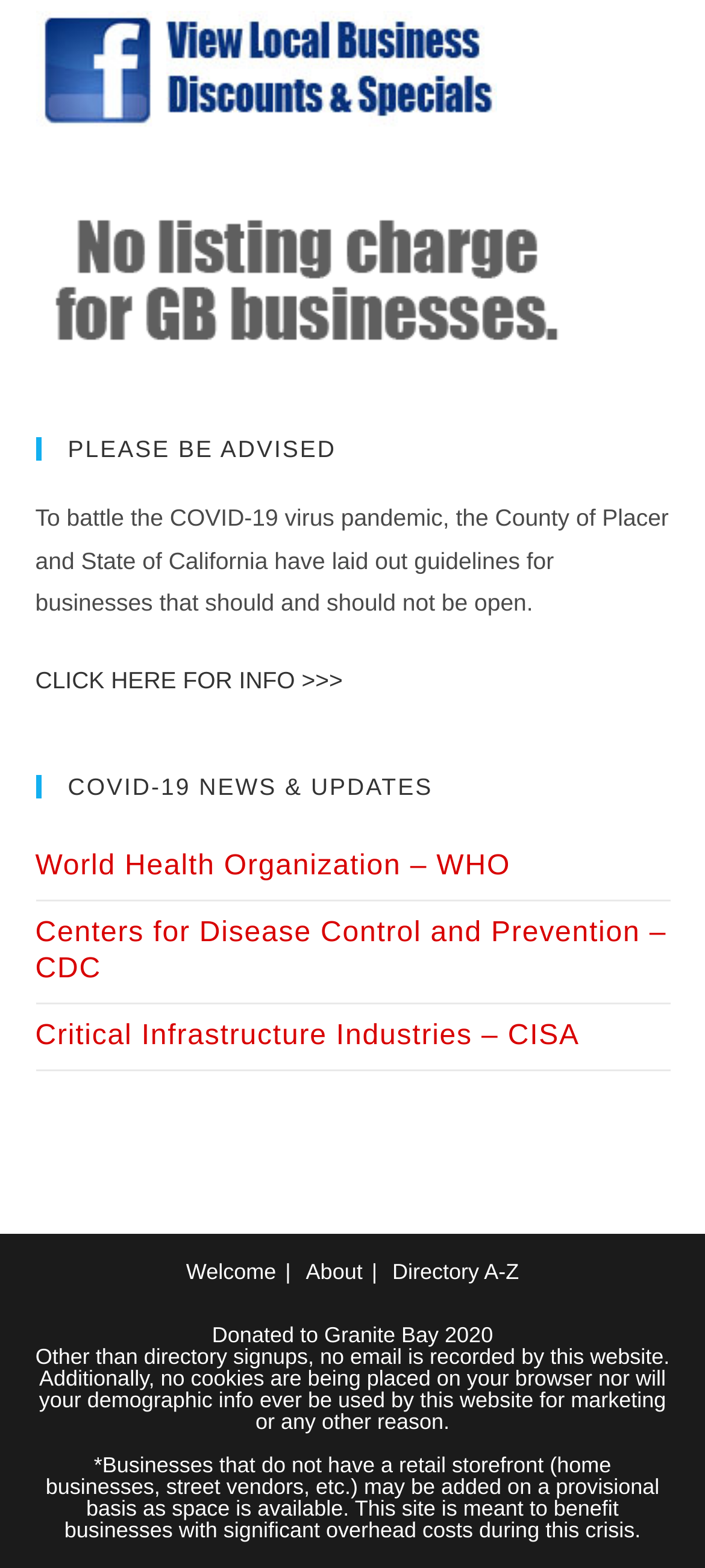Respond with a single word or phrase:
What is the relationship between the County of Placer and the State of California on this website?

Collaboration on guidelines